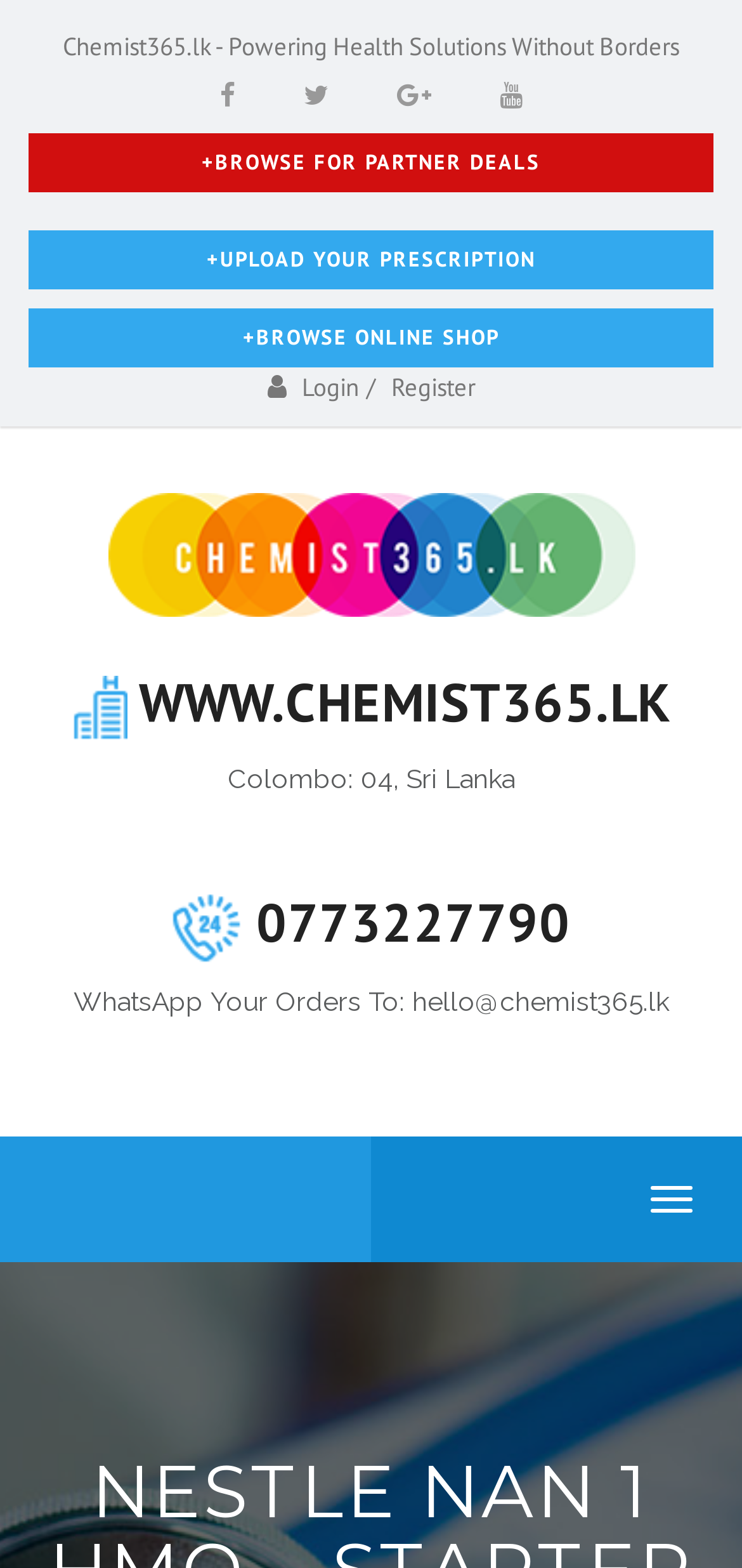Can you extract the primary headline text from the webpage?

NESTLE NAN 1 HMO – STARTER INFANT FORMULA